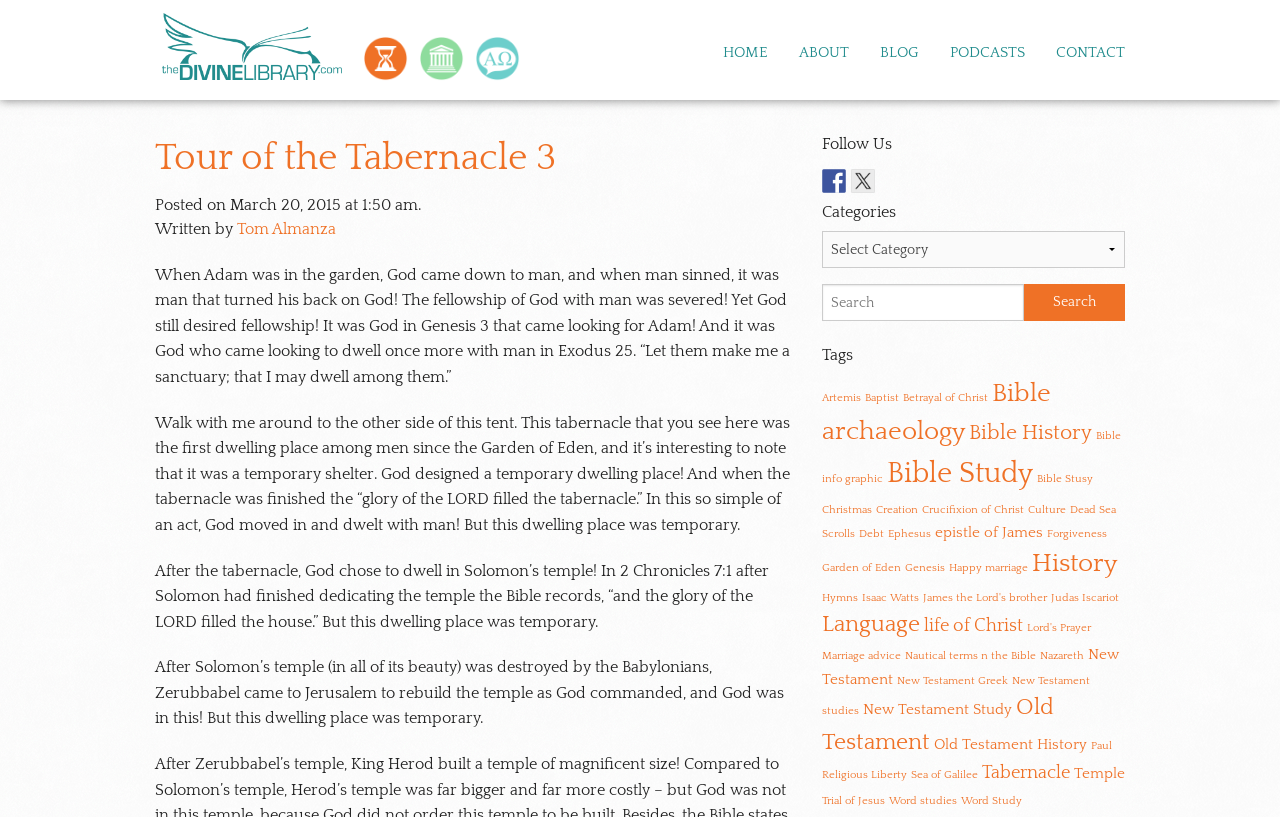Please identify the bounding box coordinates of the element I should click to complete this instruction: 'Read the 'Tour of the Tabernacle 3' article'. The coordinates should be given as four float numbers between 0 and 1, like this: [left, top, right, bottom].

[0.121, 0.163, 0.618, 0.226]